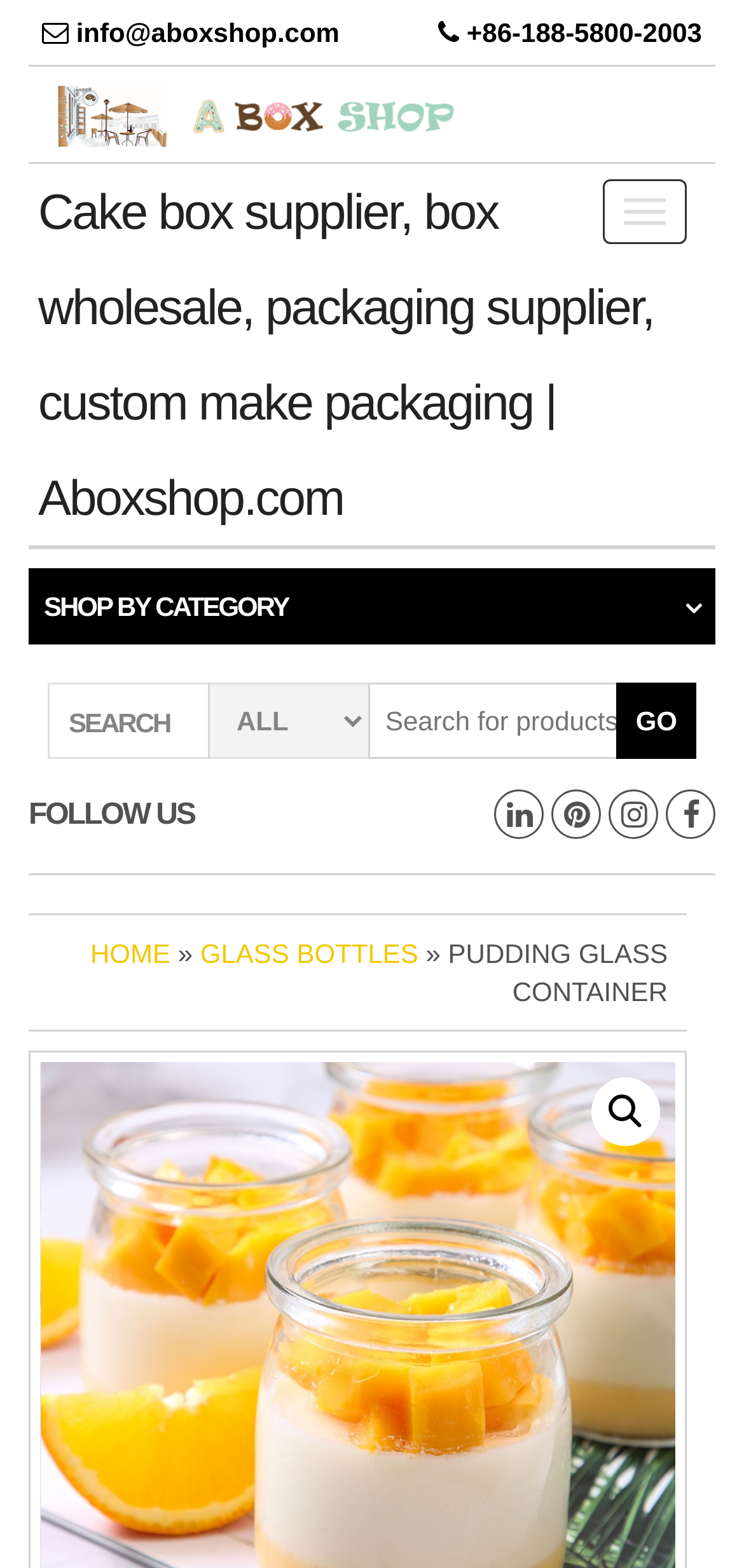What is the contact email of the company?
Use the image to give a comprehensive and detailed response to the question.

I found the contact email by looking at the top section of the webpage, where I saw a static text element with the email address 'info@aboxshop.com'.